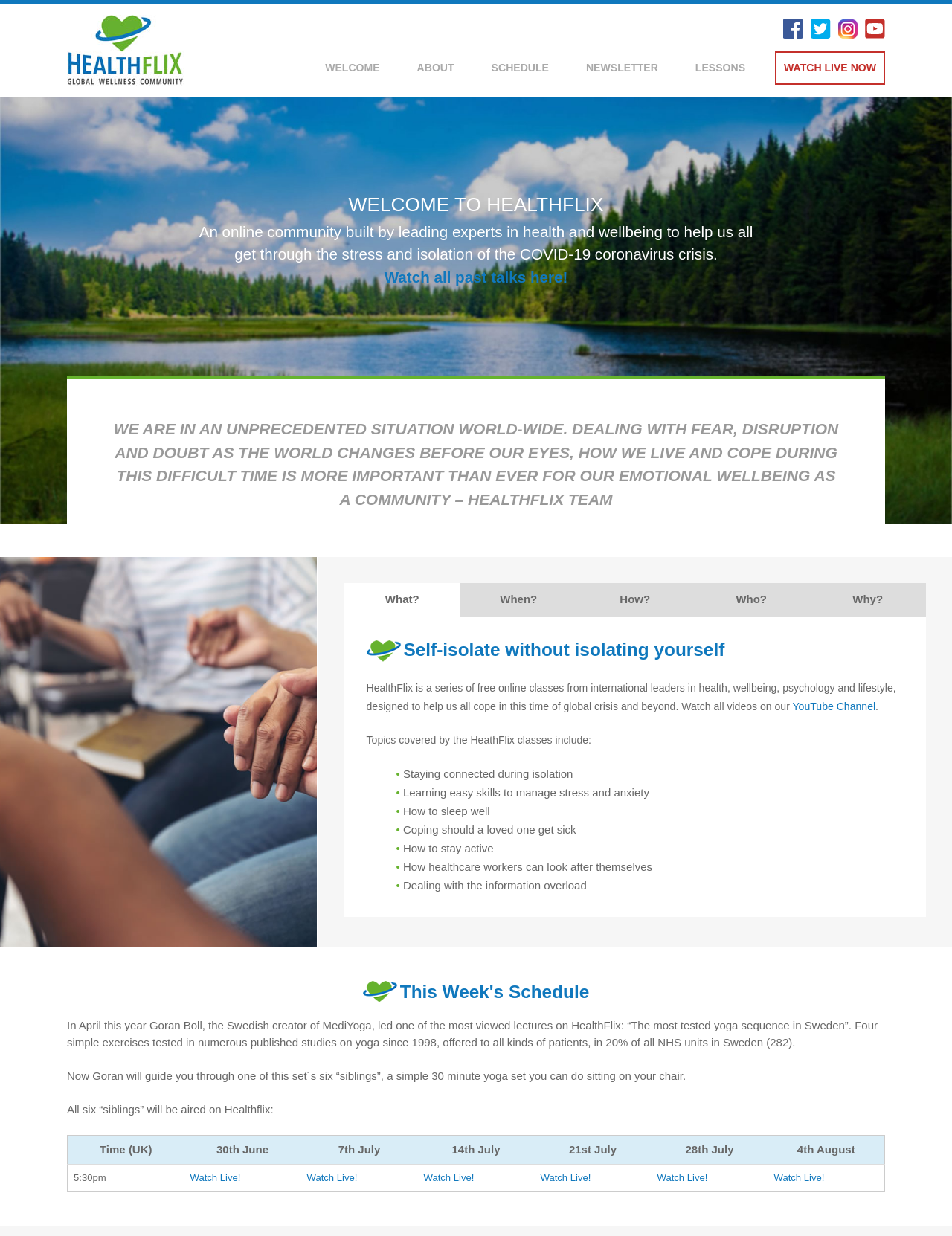Locate the bounding box coordinates of the element that should be clicked to execute the following instruction: "Watch the live class now".

[0.814, 0.041, 0.93, 0.068]